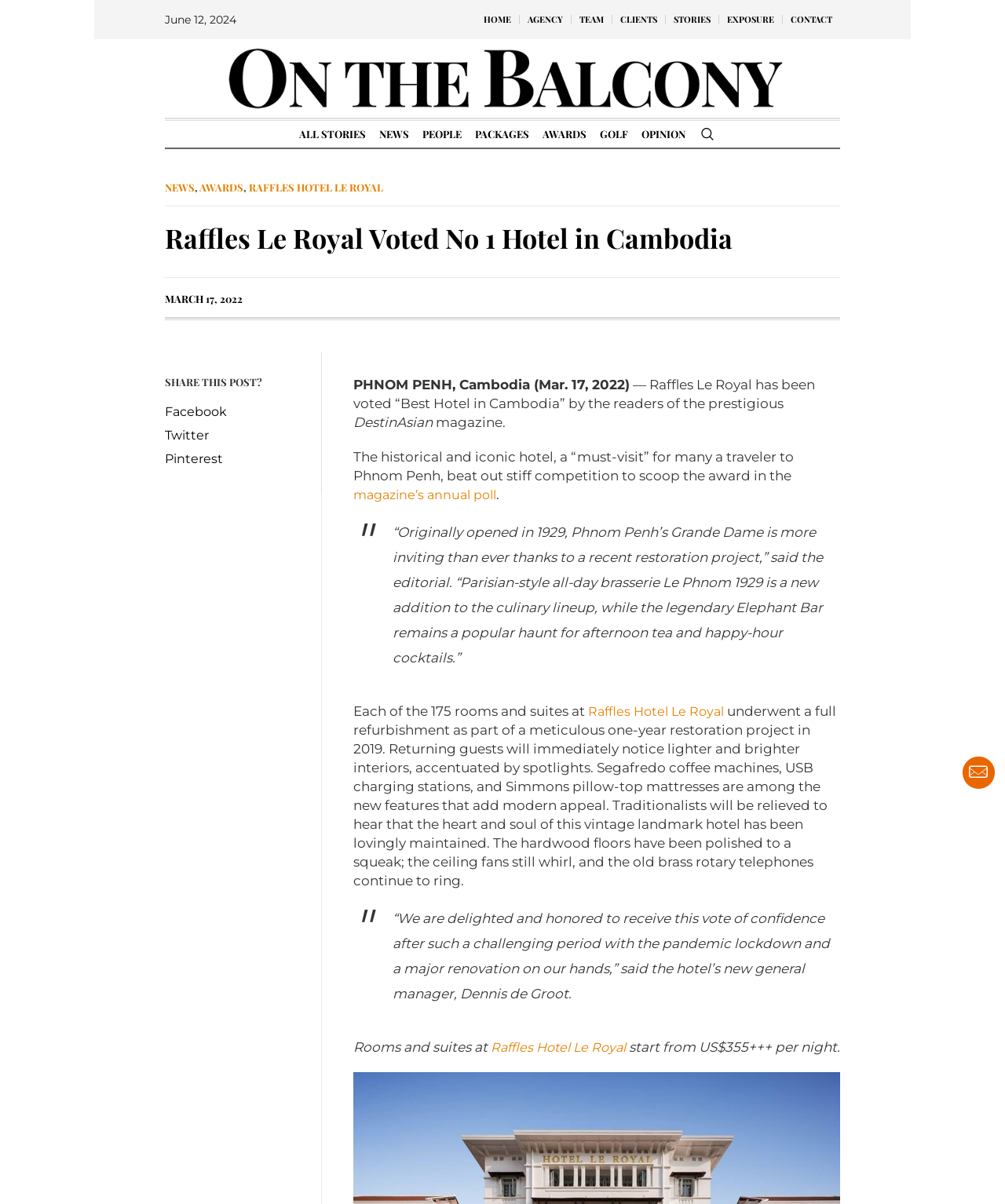Please respond to the question with a concise word or phrase:
What is the name of the new general manager of Raffles Hotel Le Royal?

Dennis de Groot